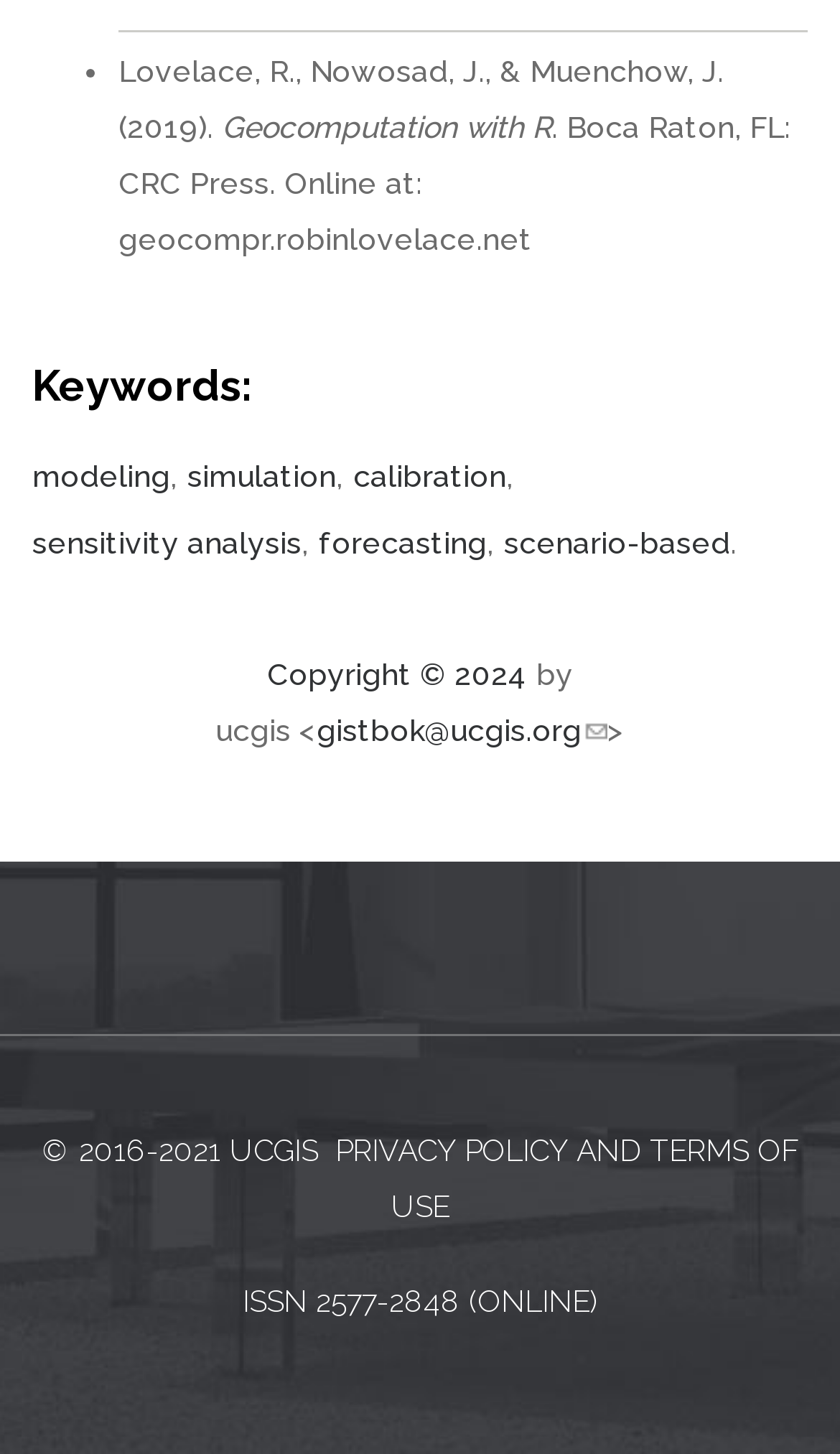Please provide the bounding box coordinates for the element that needs to be clicked to perform the instruction: "Click on 'modeling'". The coordinates must consist of four float numbers between 0 and 1, formatted as [left, top, right, bottom].

[0.038, 0.315, 0.203, 0.339]